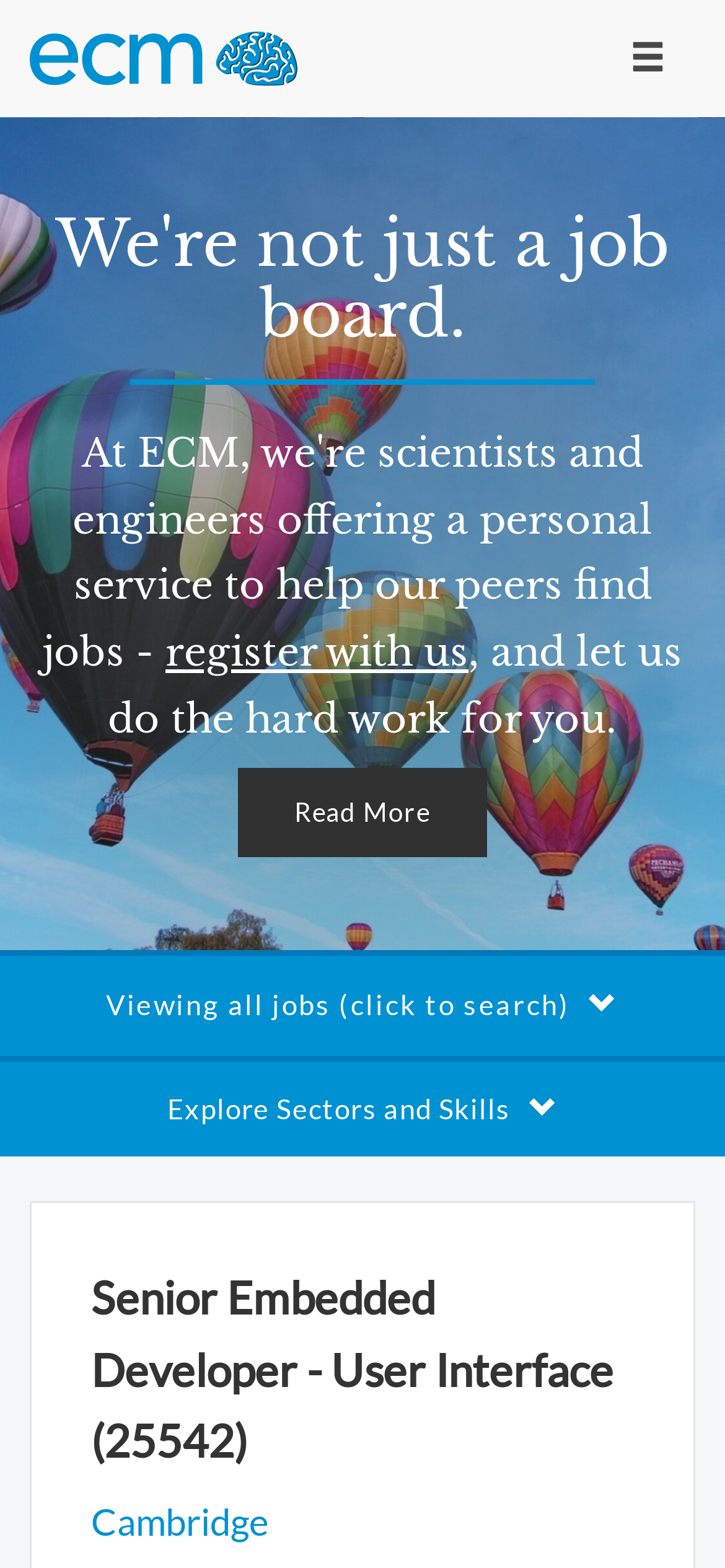Extract the top-level heading from the webpage and provide its text.

Senior Embedded Developer - User Interface (25542)